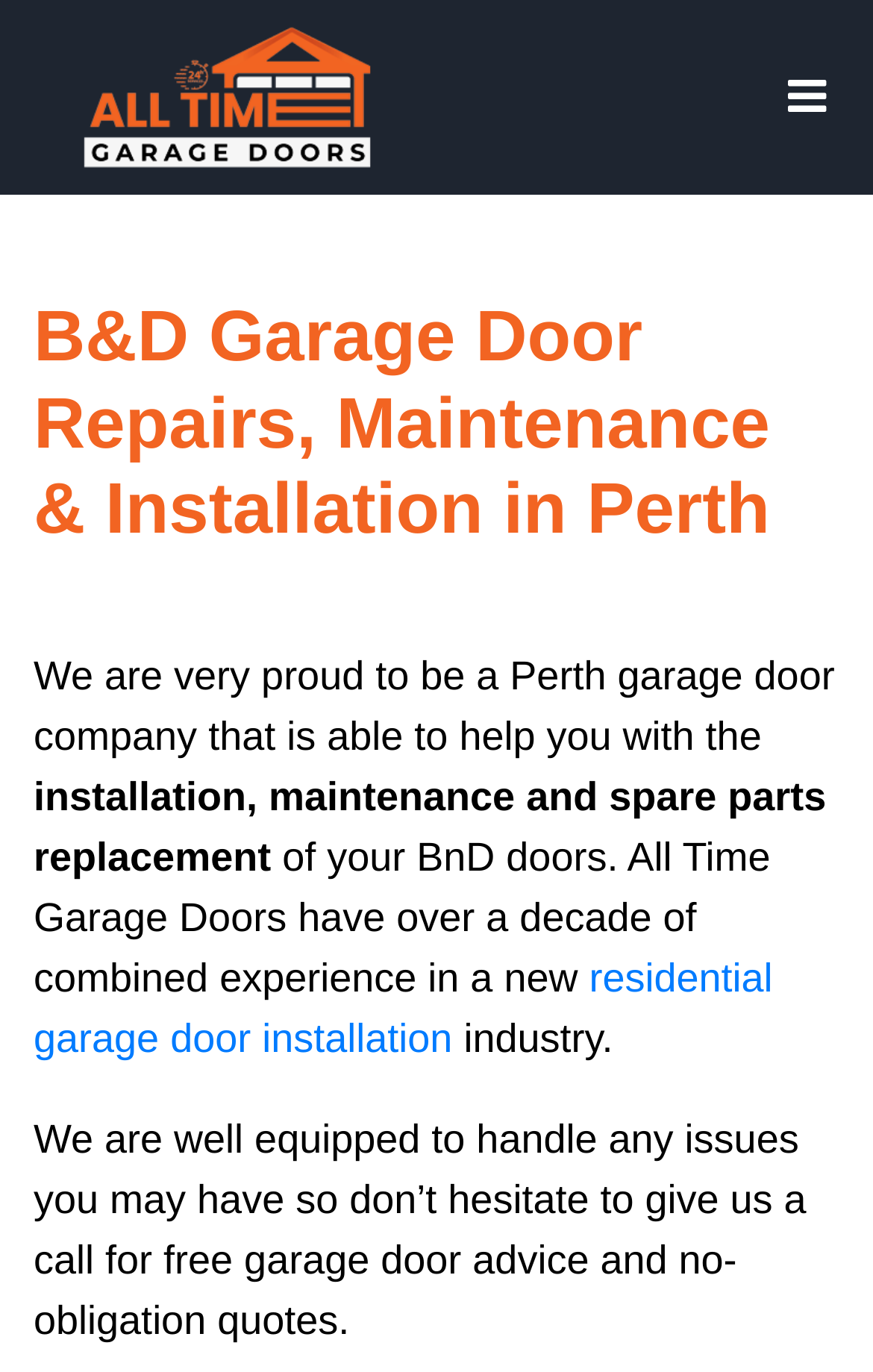Examine the screenshot and answer the question in as much detail as possible: What can customers get from the company?

According to the webpage, customers can get 'free garage door advice and no-obligation quotes' from the company, indicating that they offer consultation and pricing services.